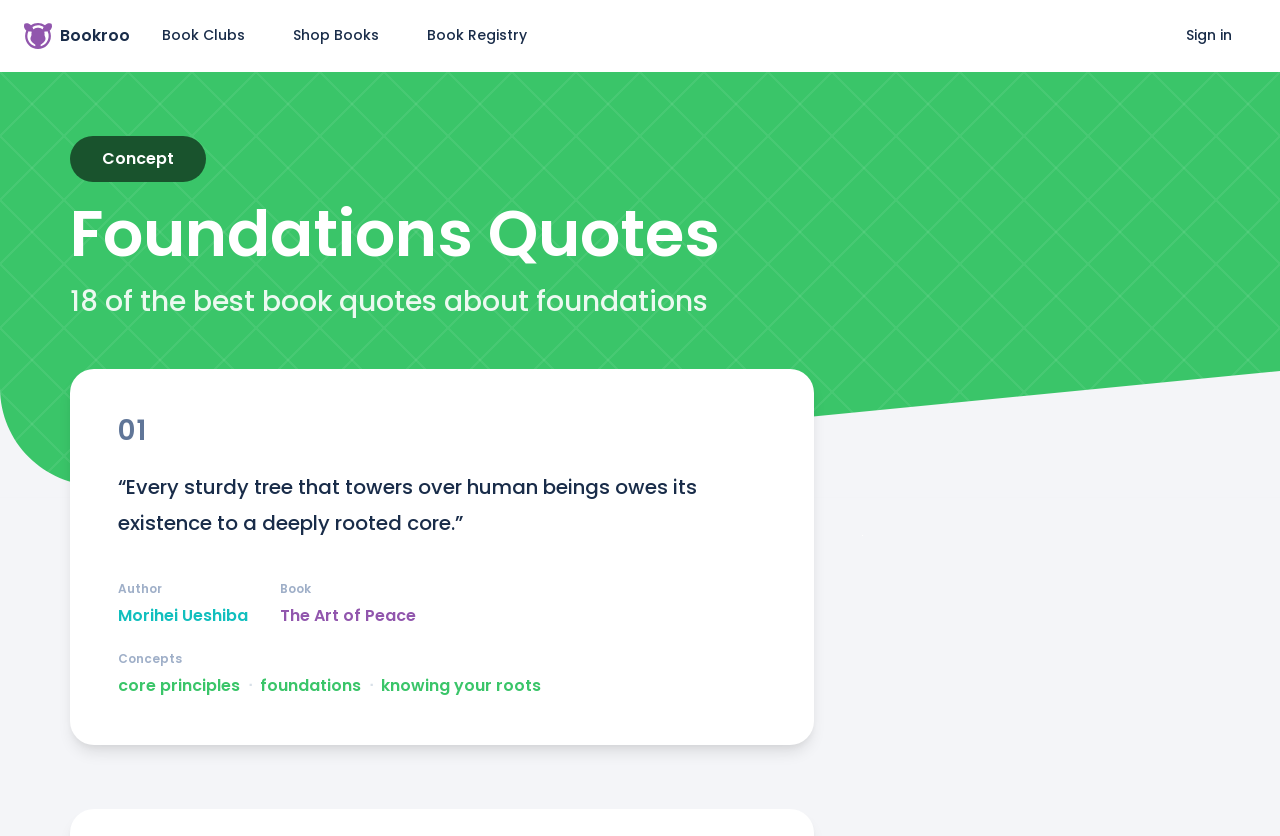Determine the bounding box coordinates for the area you should click to complete the following instruction: "Click on the 'Bookroo' link".

[0.019, 0.028, 0.102, 0.059]